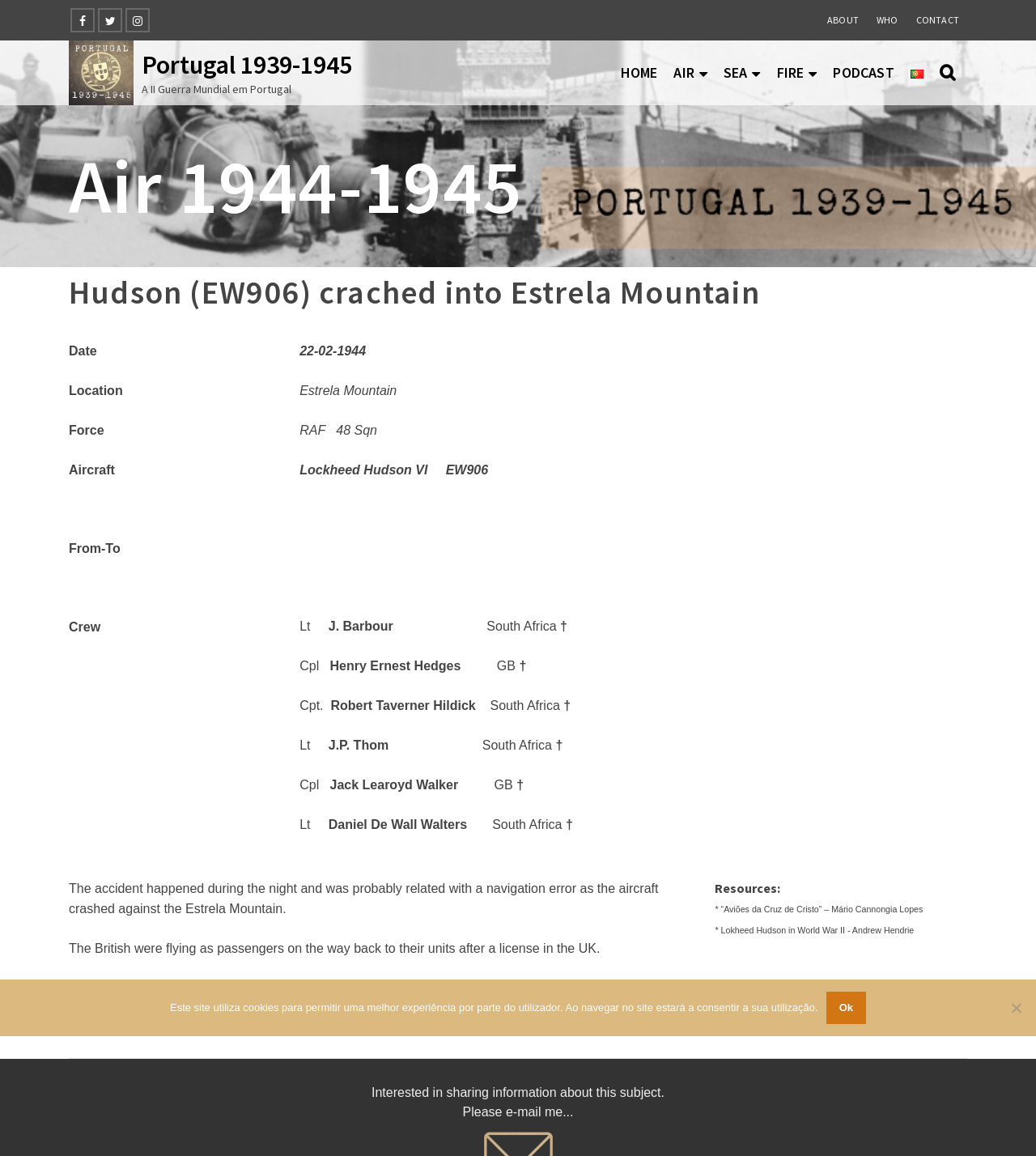Could you provide the bounding box coordinates for the portion of the screen to click to complete this instruction: "Check the 'PODCAST' link"?

[0.796, 0.048, 0.871, 0.078]